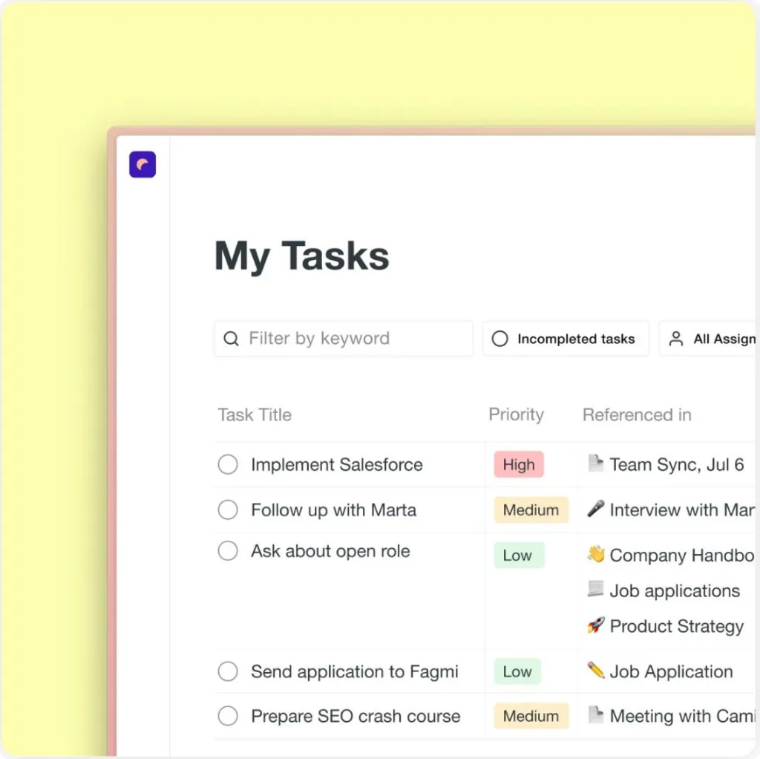Create a vivid and detailed description of the image.

The image showcases a task management interface titled "My Tasks" set against a vibrant yellow background. At the top, users can filter tasks by keyword and view options to see incomplete tasks or tasks assigned to them. The list includes various tasks, each featuring a priority indicator—ranging from high to low—allowing for efficient task organization.

Highlighted tasks include "Implement Salesforce" marked with a high priority, "Follow up with Marta" labeled as medium, and "Ask about open role" designated as low. Each task is accompanied by details about related references, such as team meetings or documents, further streamlining project management and collaboration. This interface is likely a feature of Saga.so, a tool designed to enhance productivity through task management and note-taking in a cohesive workspace.